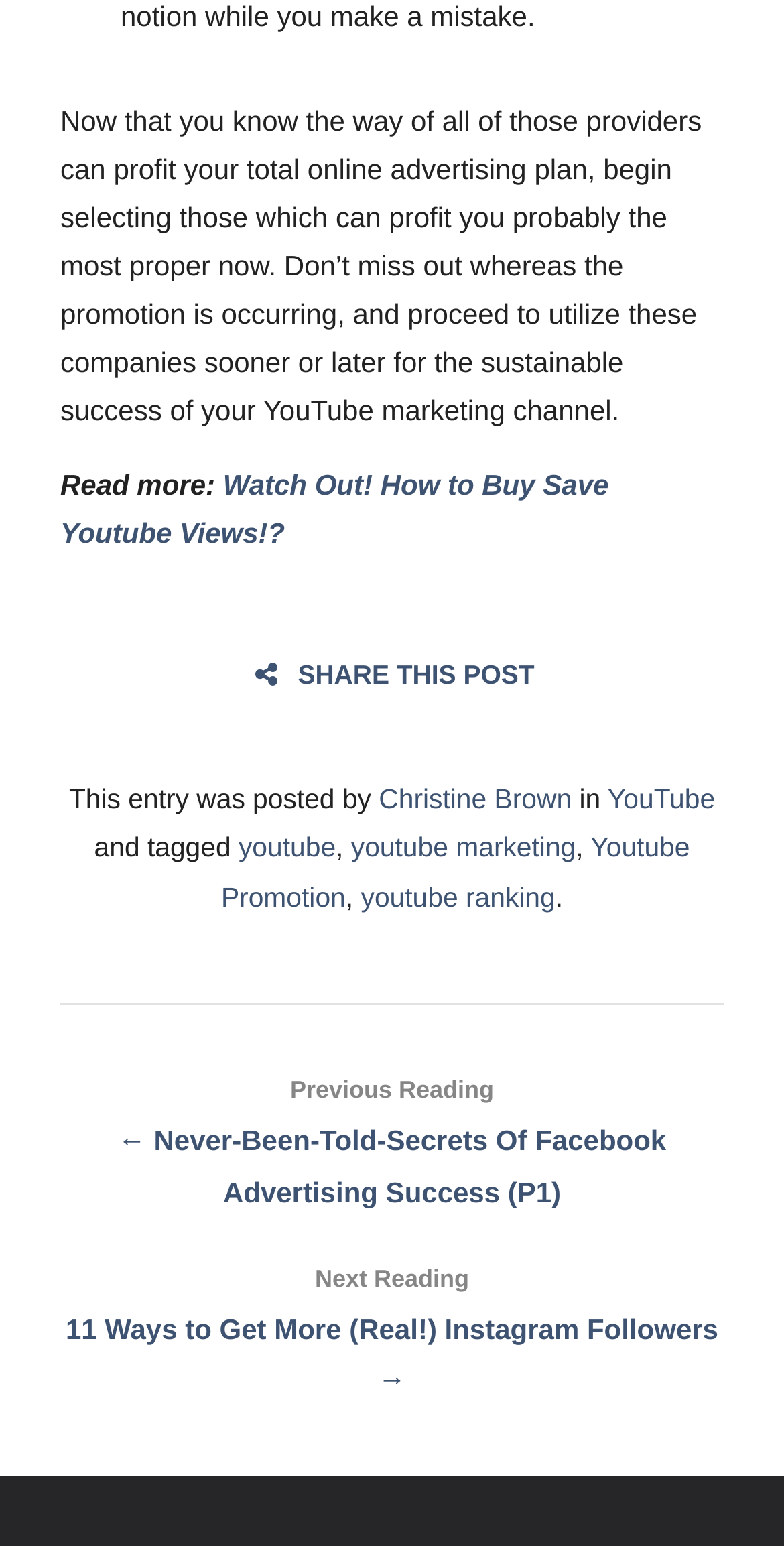Answer the question below with a single word or a brief phrase: 
What is the topic of the current article?

YouTube marketing